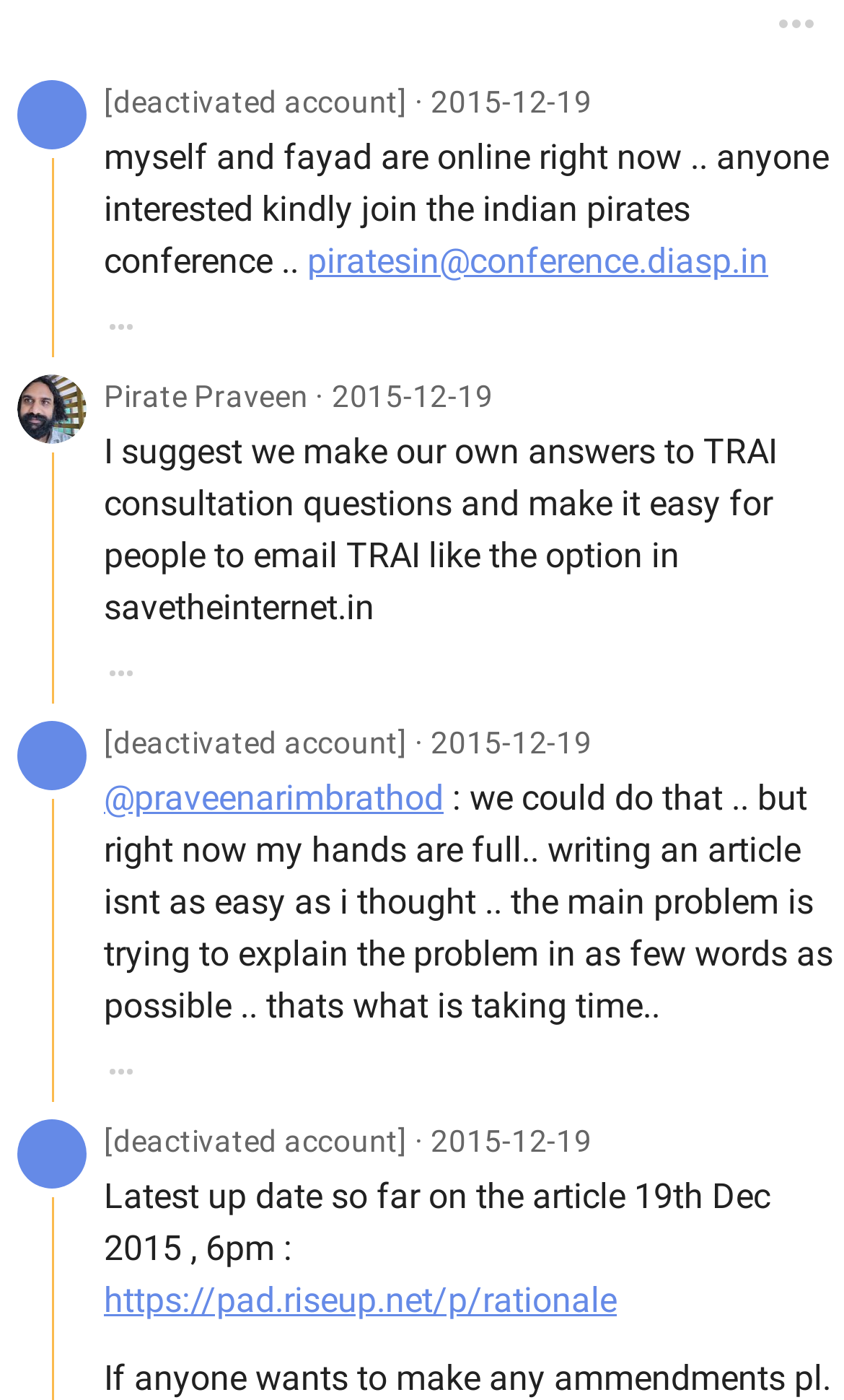Bounding box coordinates should be in the format (top-left x, top-left y, bottom-right x, bottom-right y) and all values should be floating point numbers between 0 and 1. Determine the bounding box coordinate for the UI element described as: 2015-12-19

[0.51, 0.057, 0.701, 0.088]